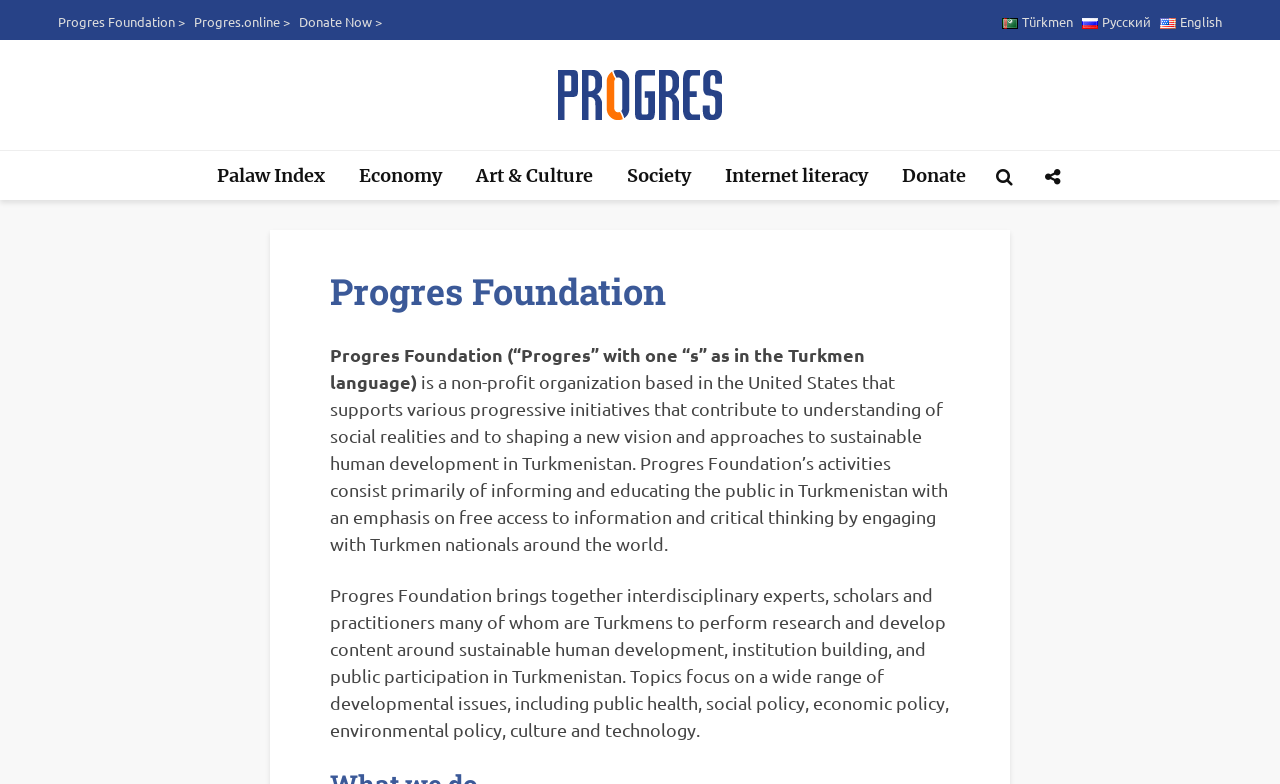Provide a brief response to the question below using one word or phrase:
What is the primary focus of Progres Foundation's activities?

Informing and educating the public